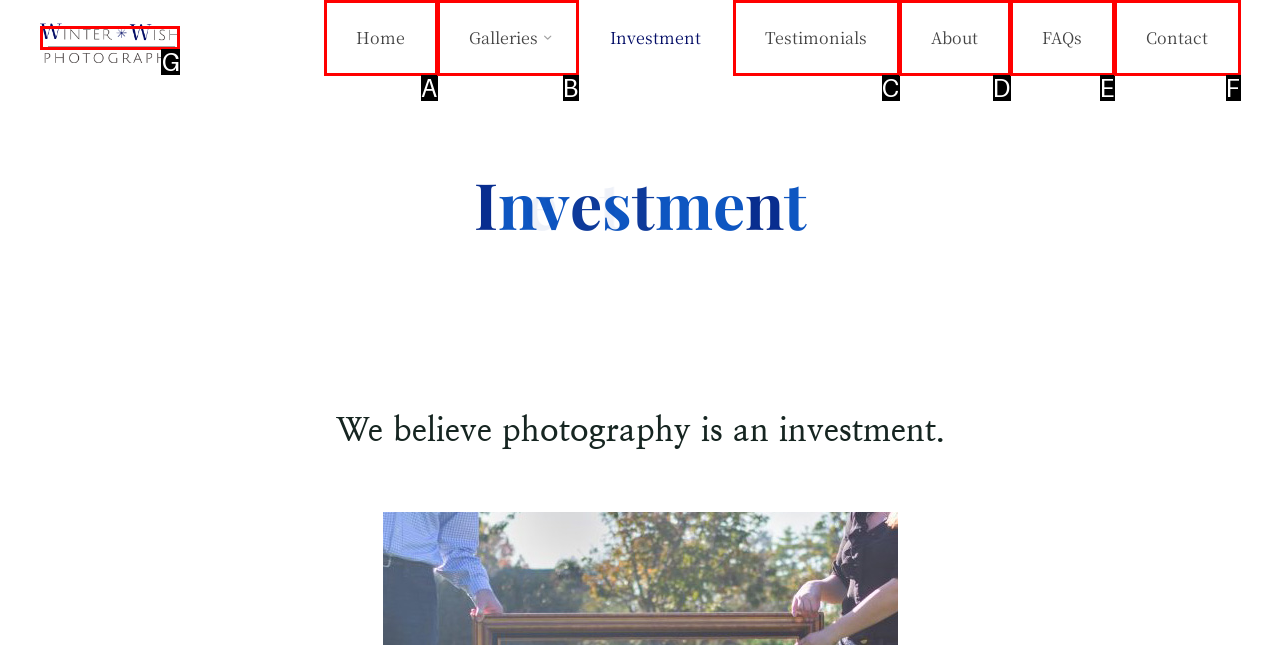Please determine which option aligns with the description: title="Winter Wish Studio". Respond with the option’s letter directly from the available choices.

G